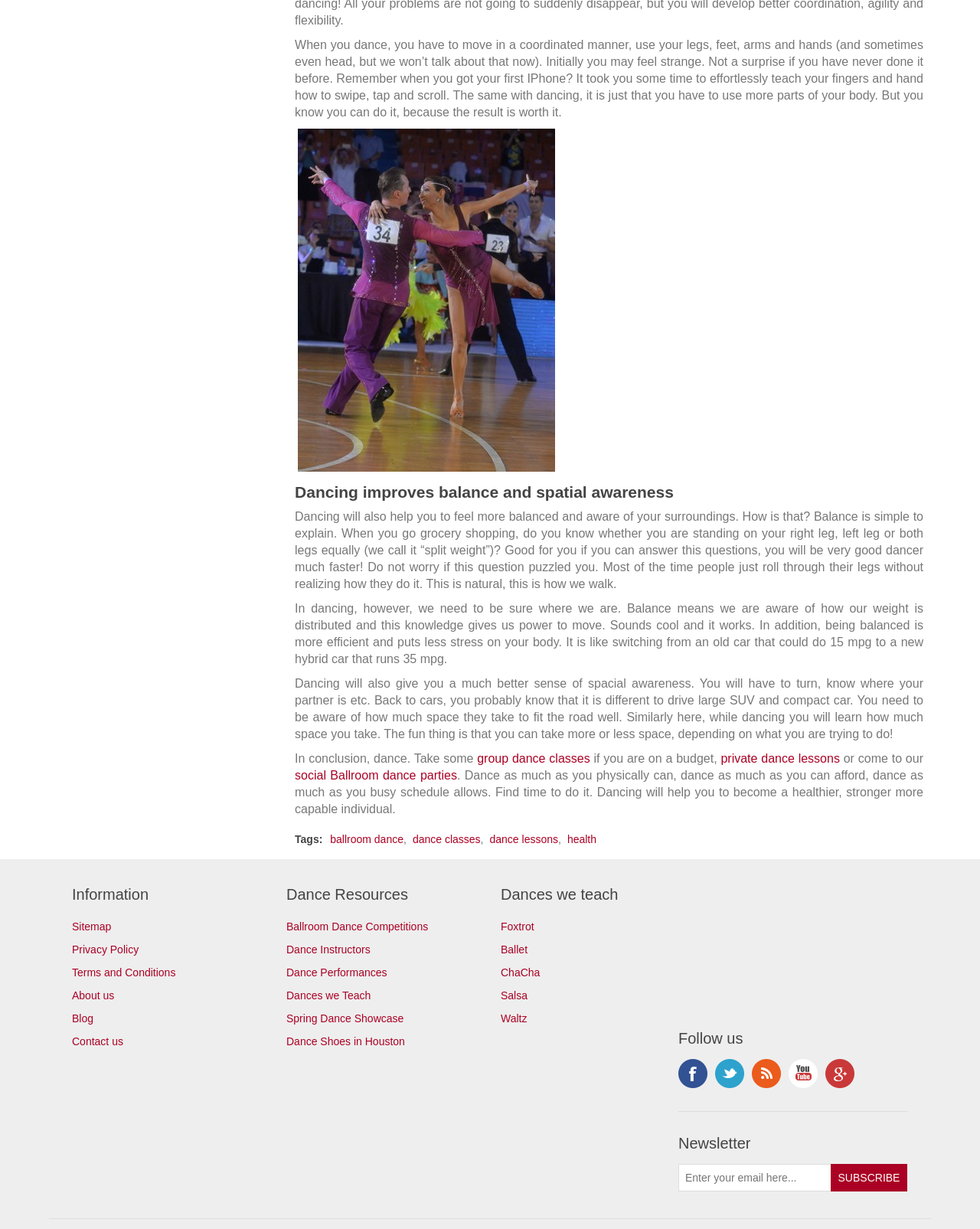Please identify the coordinates of the bounding box for the clickable region that will accomplish this instruction: "Click the 'private dance lessons' link".

[0.735, 0.612, 0.857, 0.622]